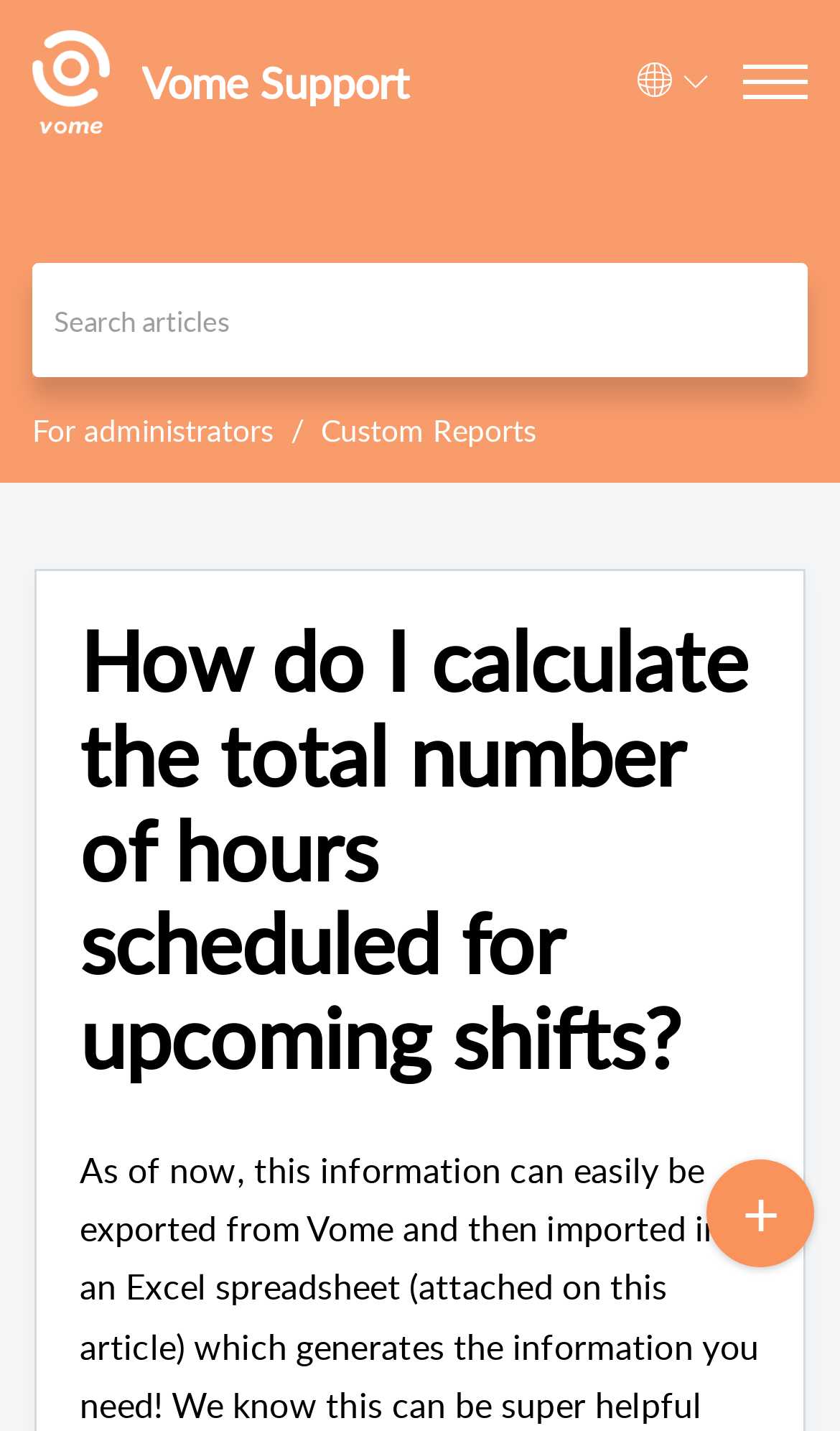Can you locate the main headline on this webpage and provide its text content?

How do I calculate the total number of hours scheduled for upcoming shifts?